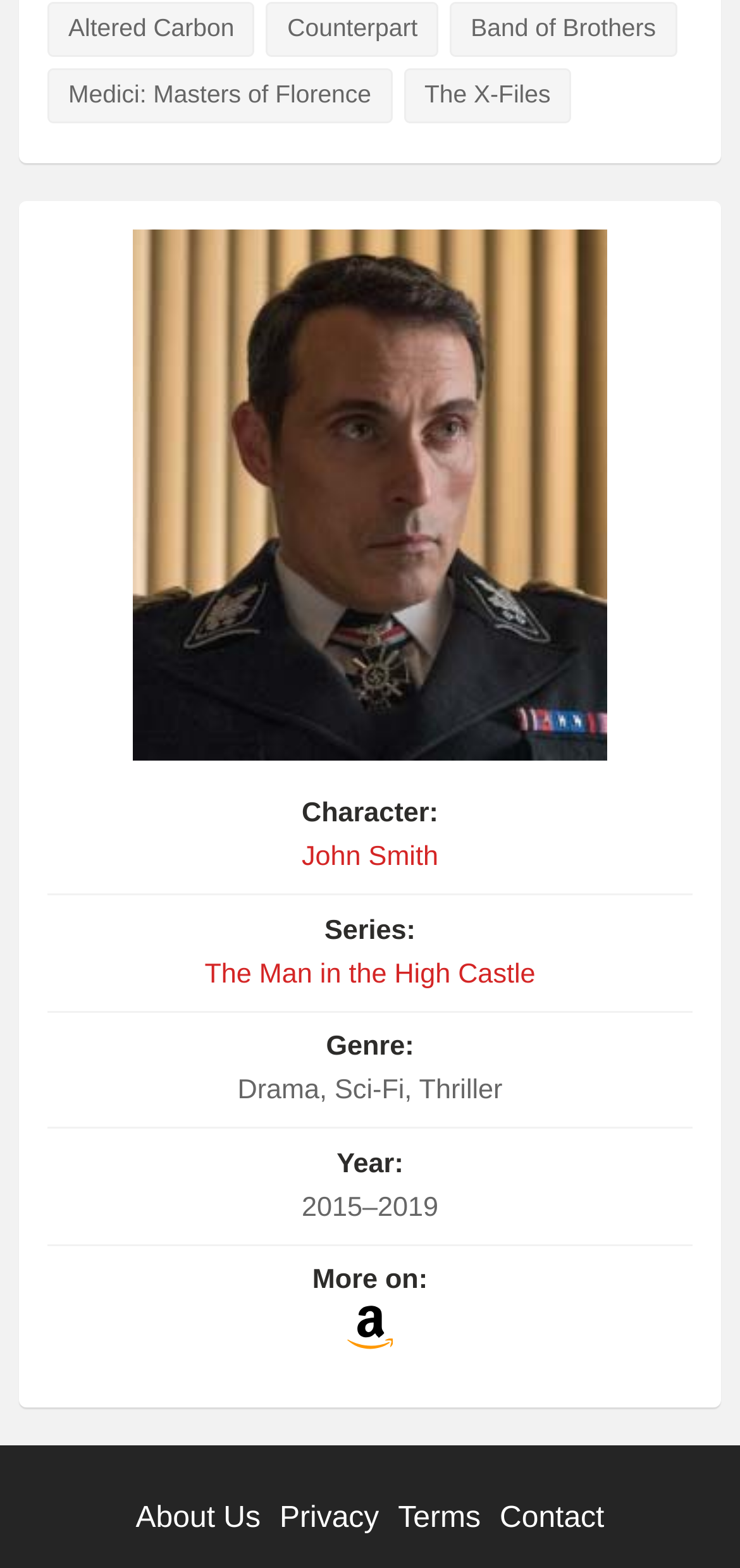Answer the following in one word or a short phrase: 
What is the name of the character?

John Smith